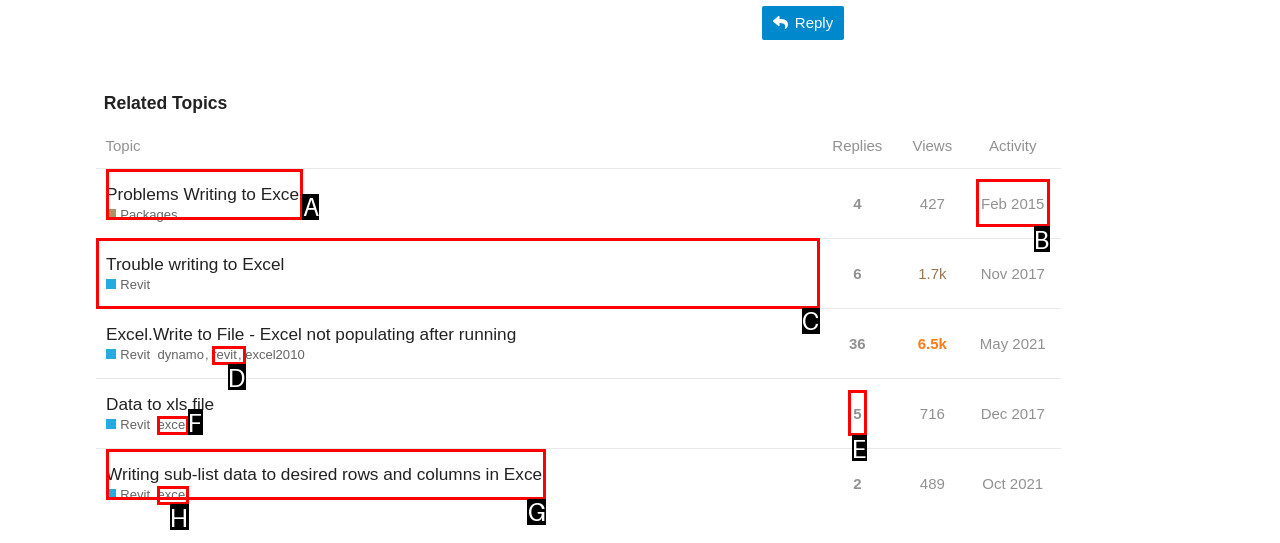Point out the letter of the HTML element you should click on to execute the task: View topic 'Trouble writing to Excel Revit'
Reply with the letter from the given options.

C